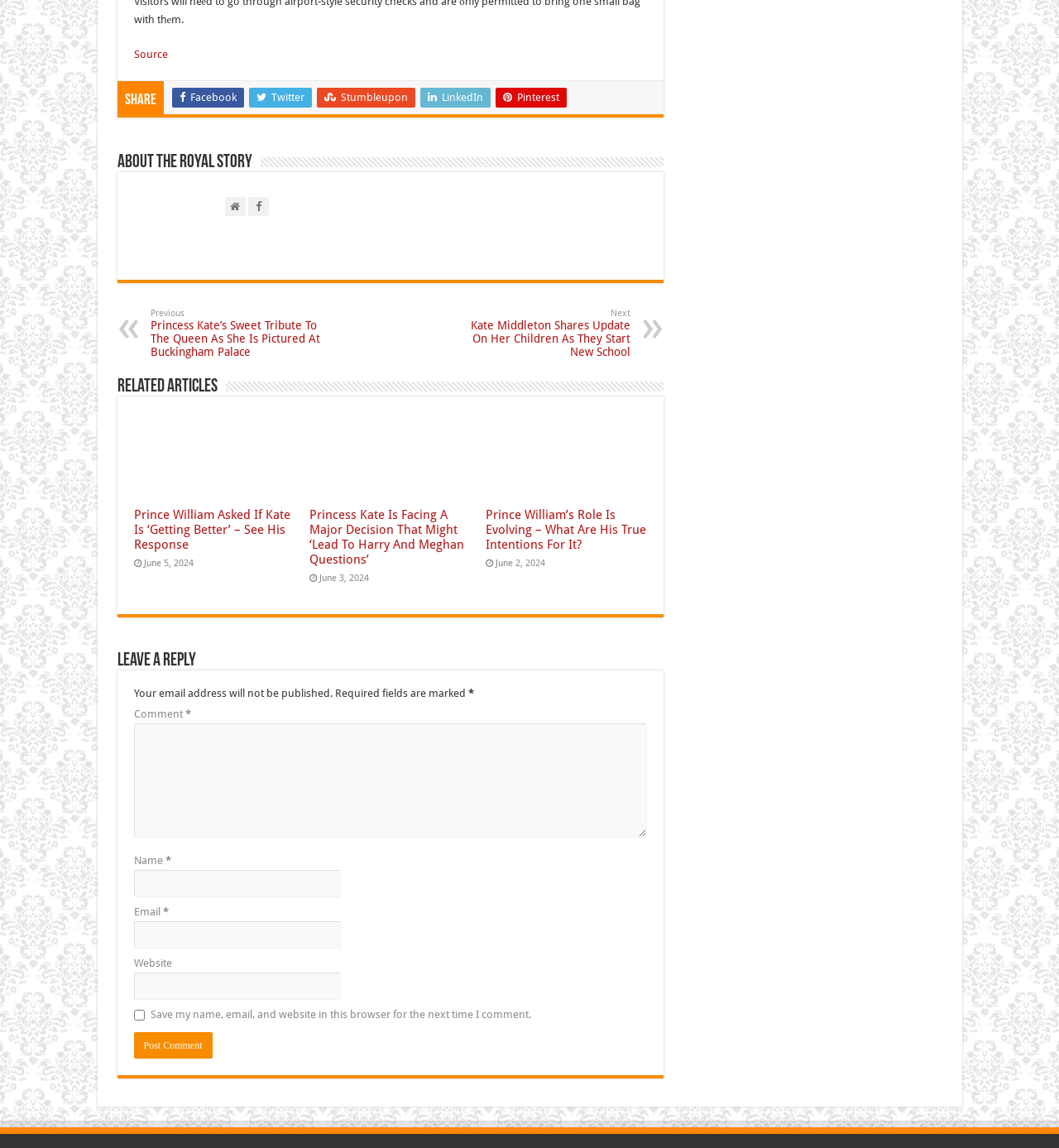How many social media links are available?
From the image, respond with a single word or phrase.

5